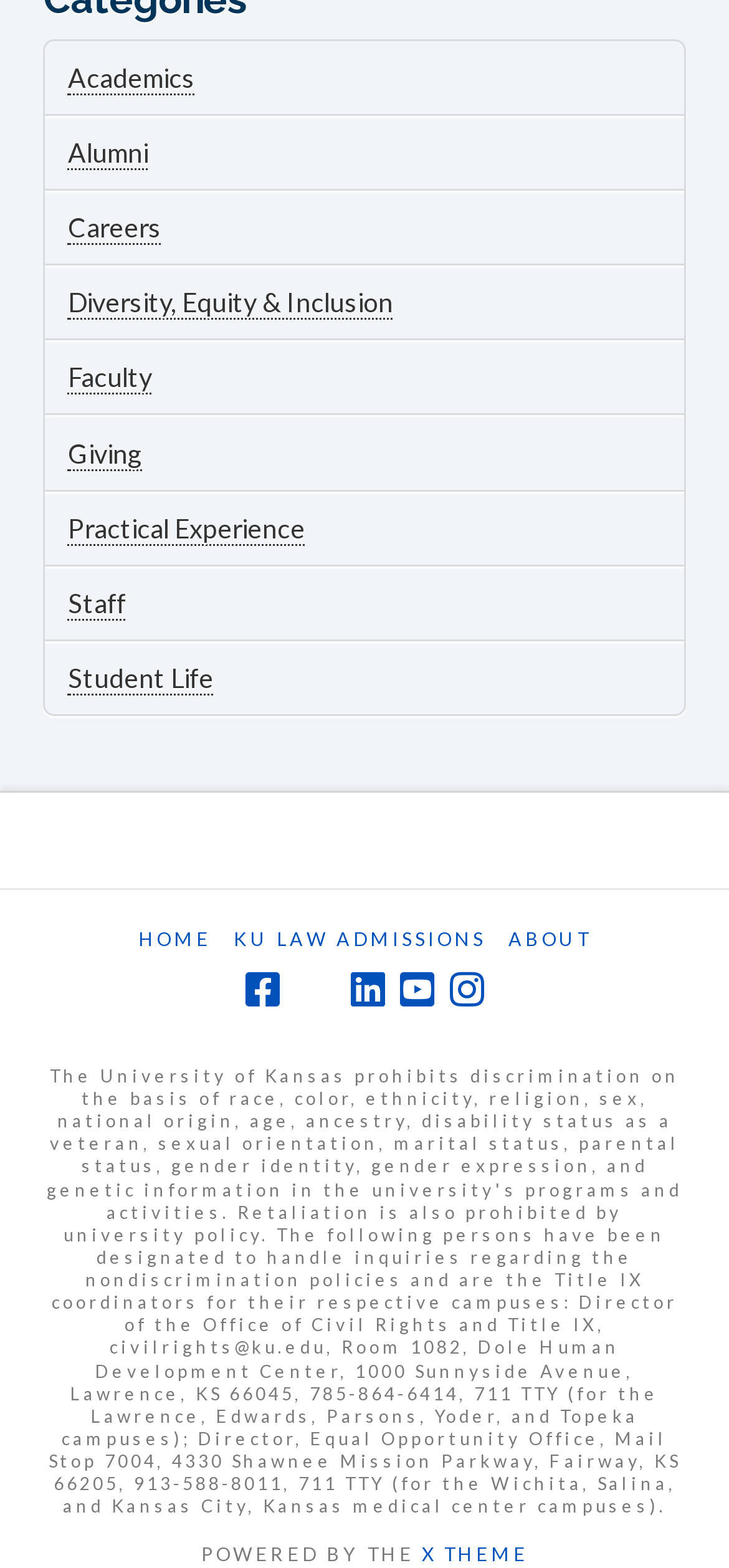Return the bounding box coordinates of the UI element that corresponds to this description: "Diversity, Equity & Inclusion". The coordinates must be given as four float numbers in the range of 0 and 1, [left, top, right, bottom].

[0.093, 0.183, 0.539, 0.204]